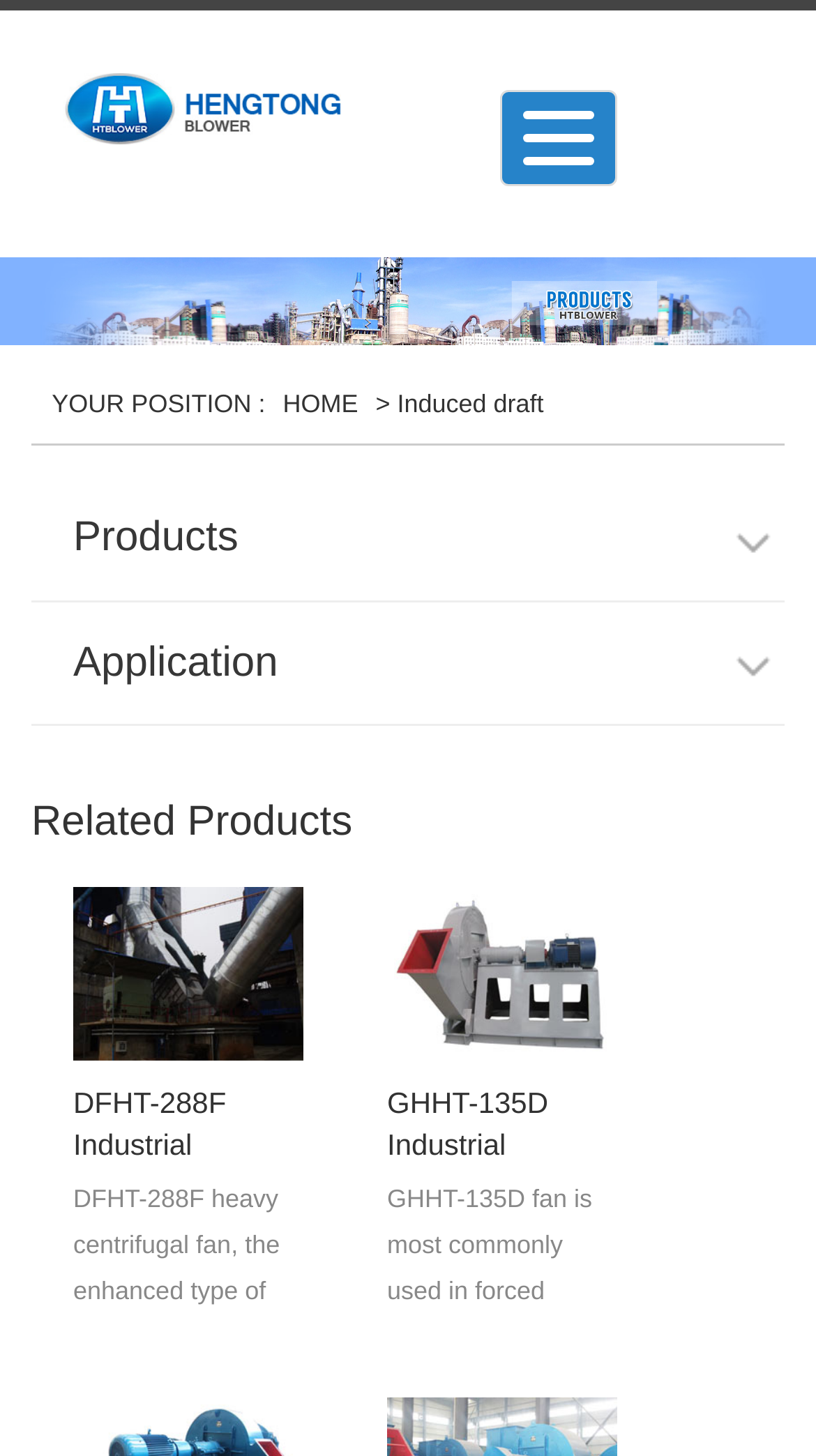Please reply with a single word or brief phrase to the question: 
What is the category of the product 'DFHT-288F Industrial Centrifugal Fans'?

Products